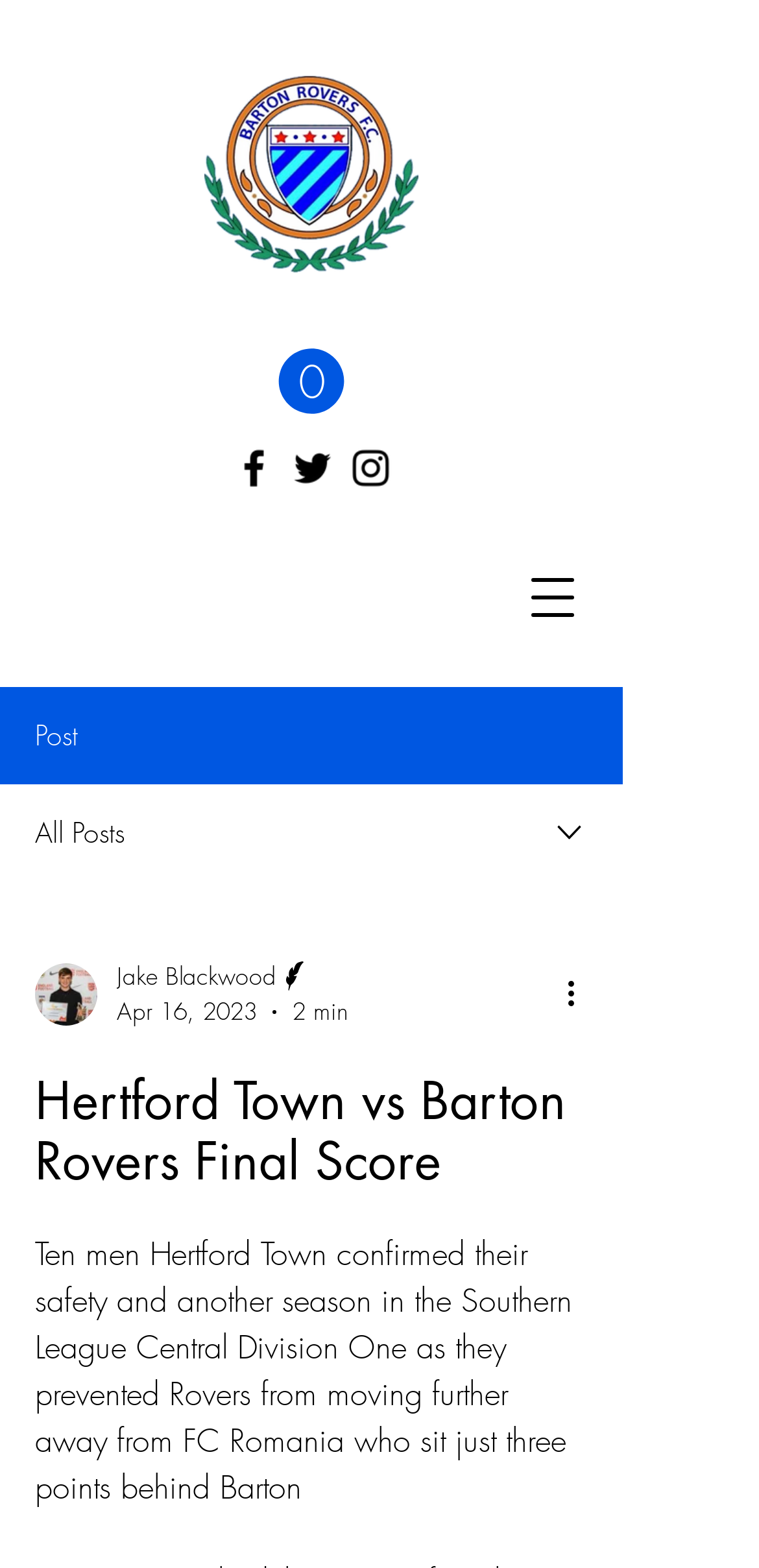Please indicate the bounding box coordinates for the clickable area to complete the following task: "Open navigation menu". The coordinates should be specified as four float numbers between 0 and 1, i.e., [left, top, right, bottom].

[0.664, 0.35, 0.792, 0.412]